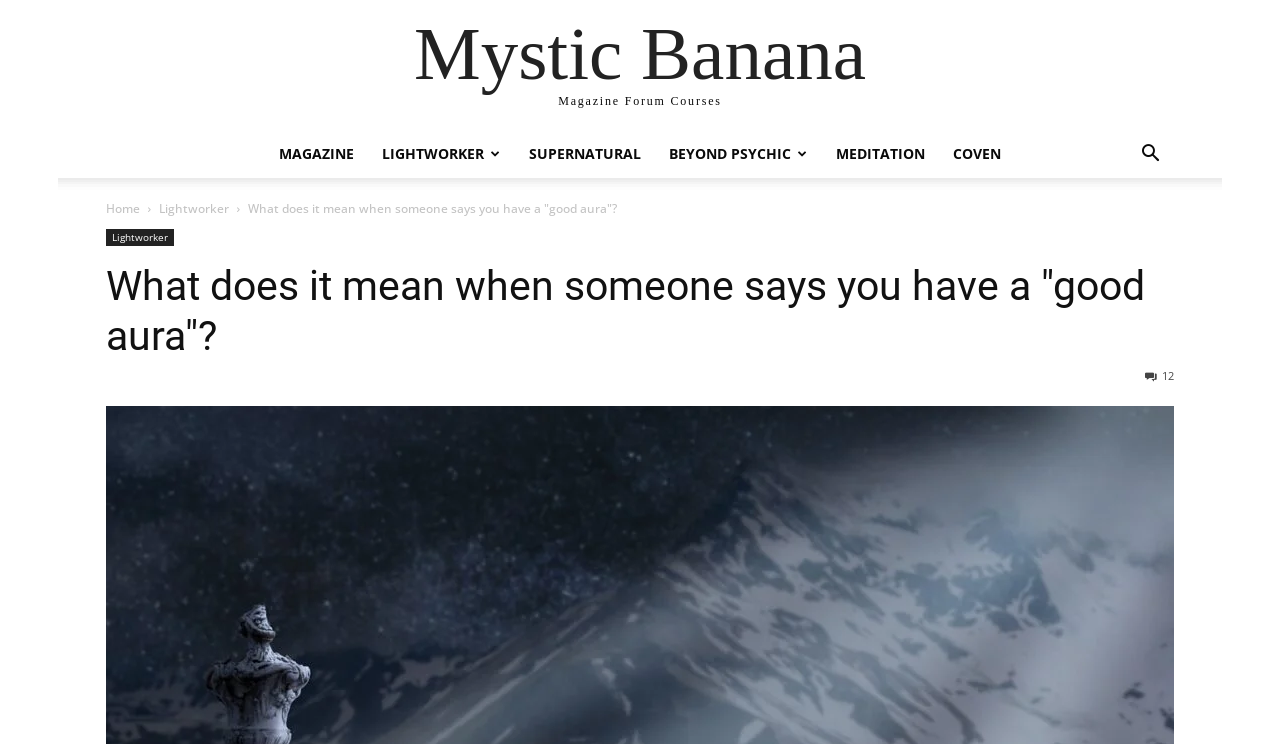Identify the bounding box for the UI element that is described as follows: "Beyond Psychic".

[0.512, 0.175, 0.642, 0.239]